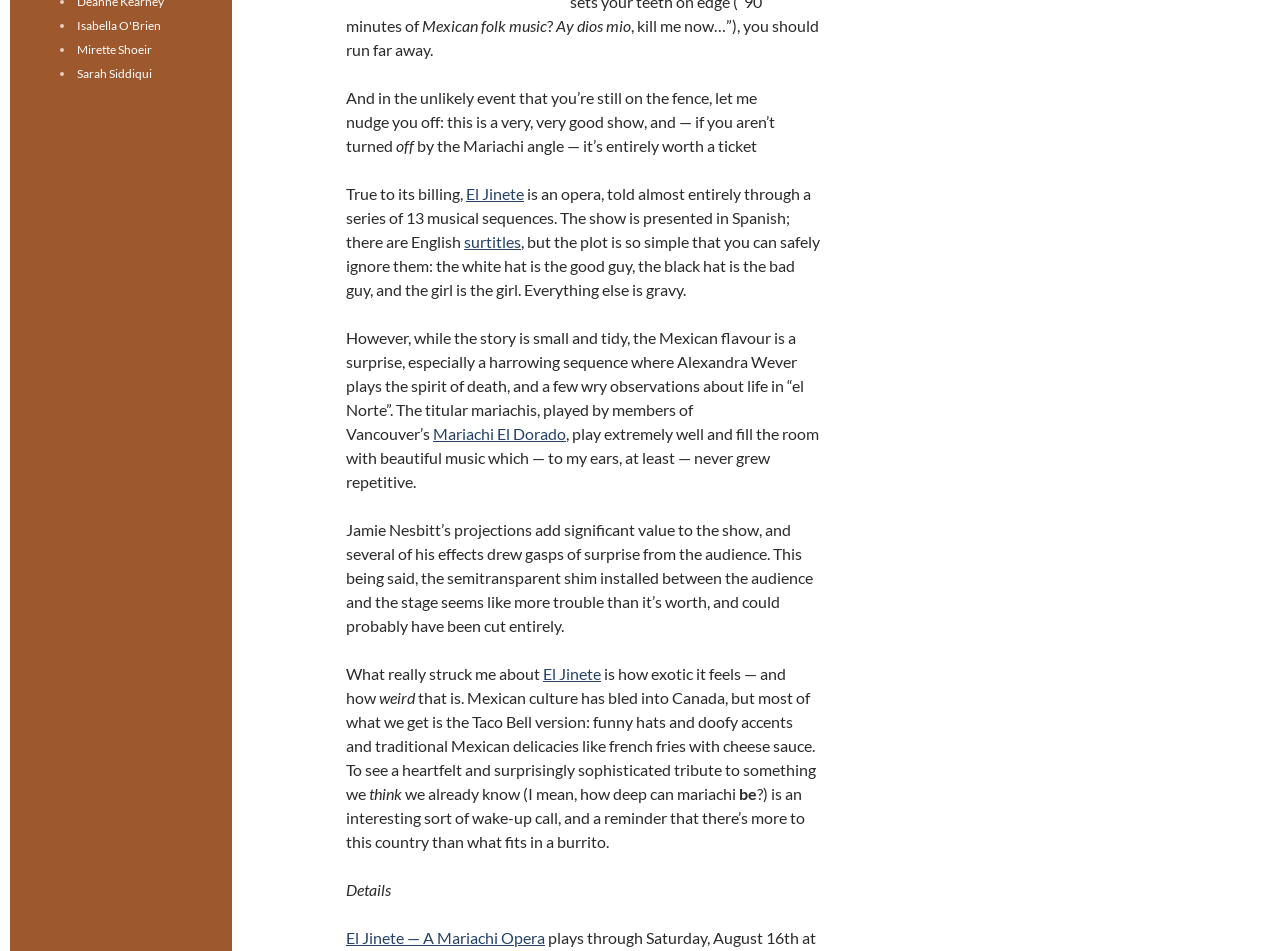Find the bounding box coordinates for the element described here: "Mirette Shoeir".

[0.06, 0.044, 0.119, 0.06]